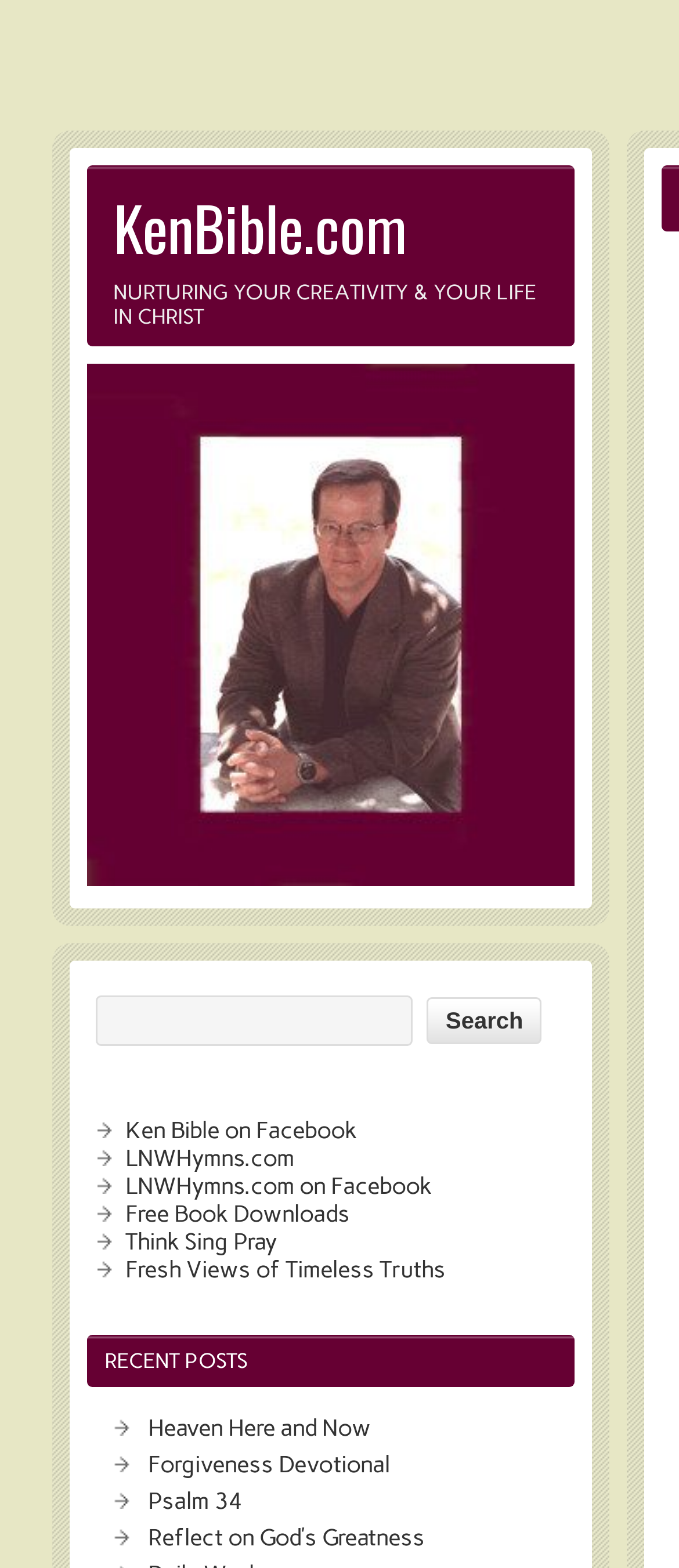What is the website's name?
Based on the screenshot, respond with a single word or phrase.

KenBible.com